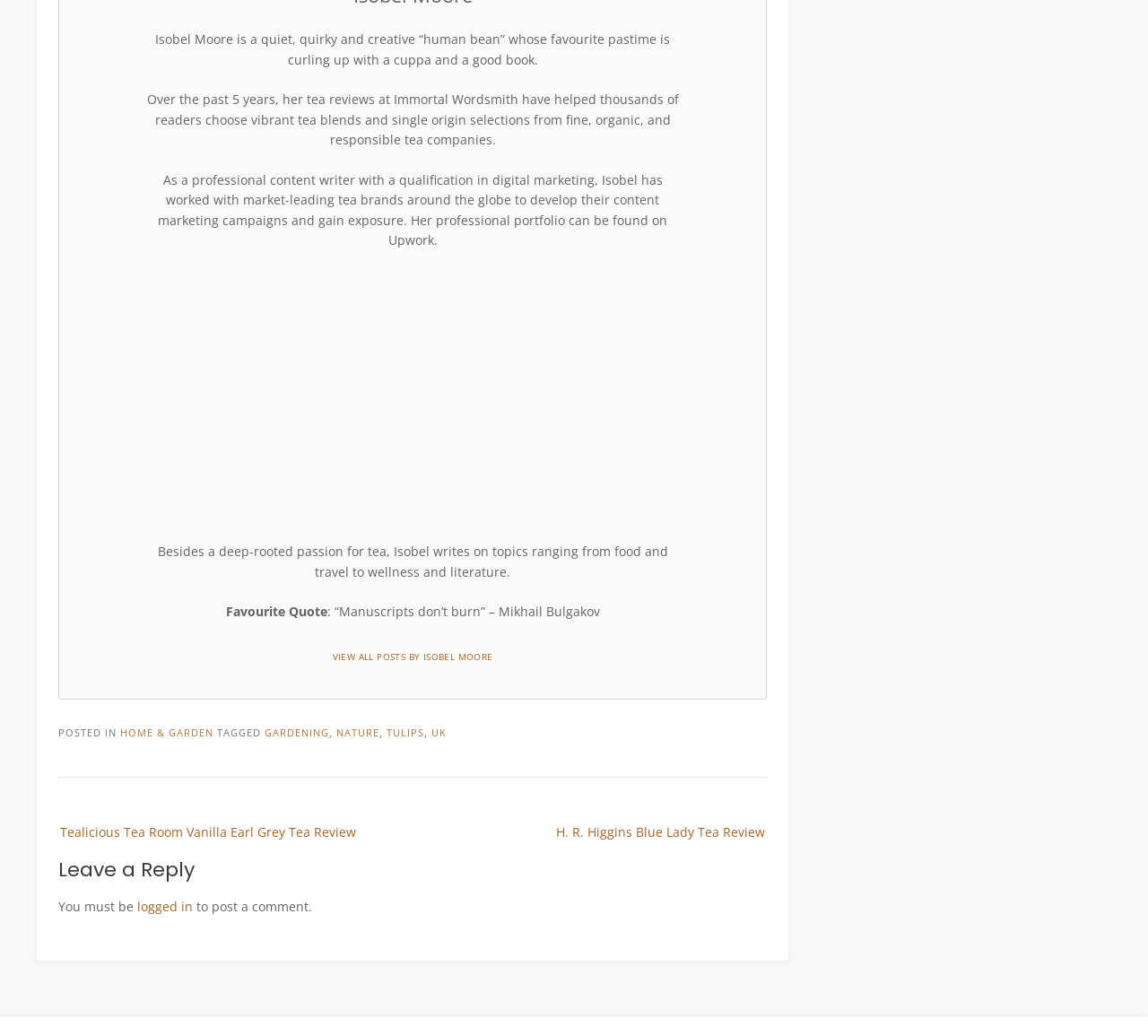Using the description "Nature", predict the bounding box of the relevant HTML element.

[0.293, 0.426, 0.33, 0.439]